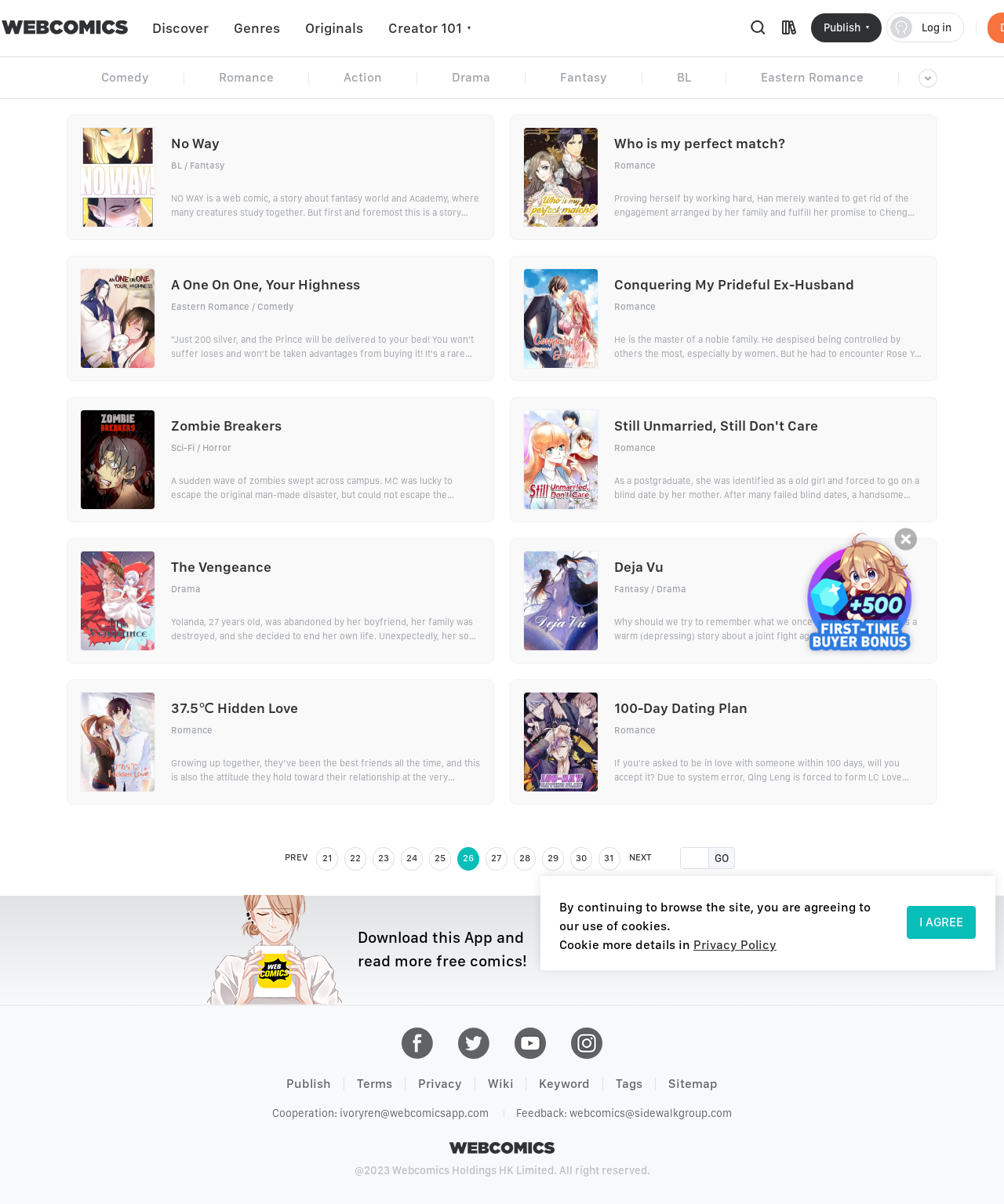Locate the coordinates of the bounding box for the clickable region that fulfills this instruction: "Go to 'OLDER NEWS'".

None